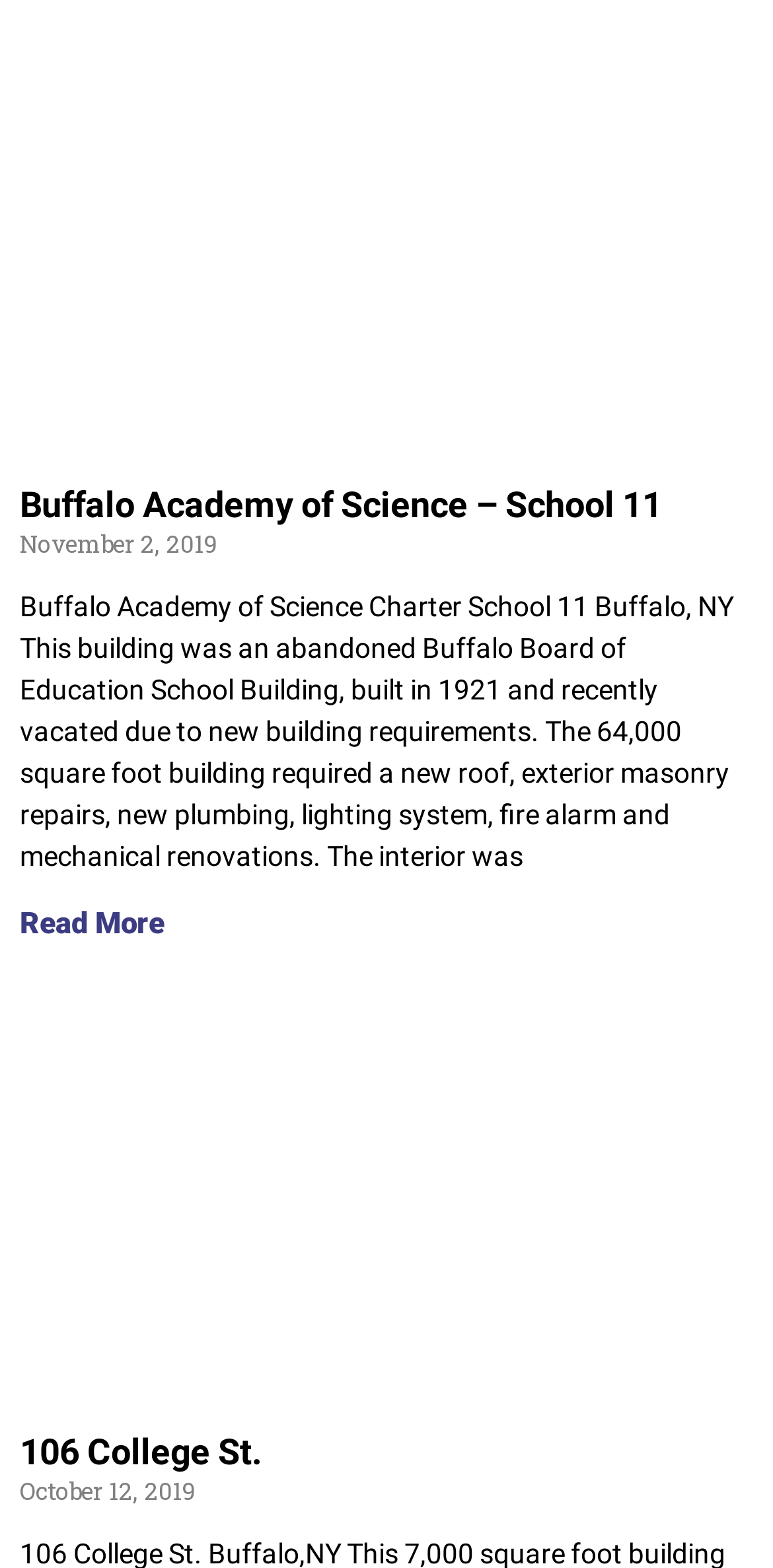Provide a brief response using a word or short phrase to this question:
What is the condition of the school building?

Abandoned